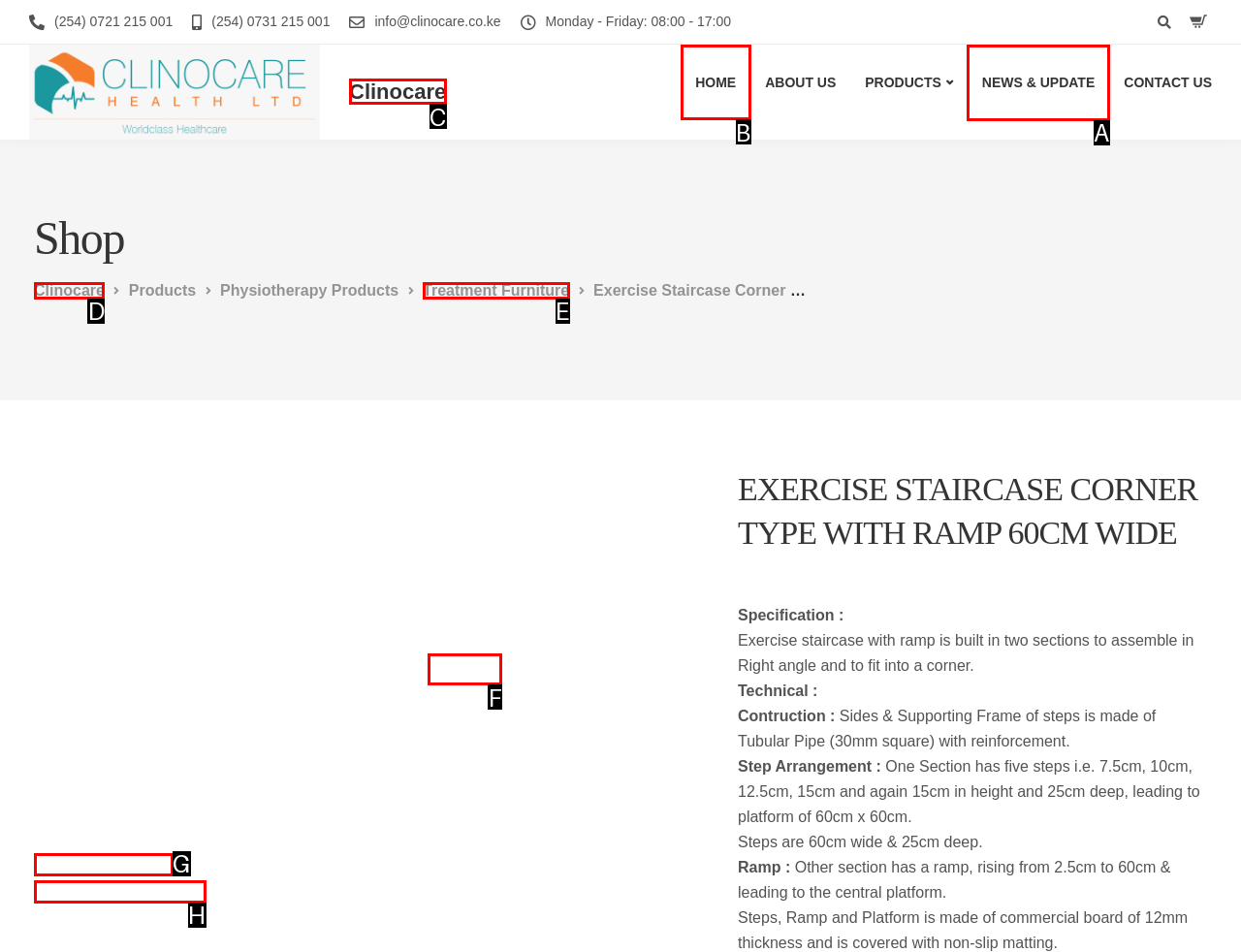Identify the correct HTML element to click for the task: Click the 'HOME' link. Provide the letter of your choice.

B